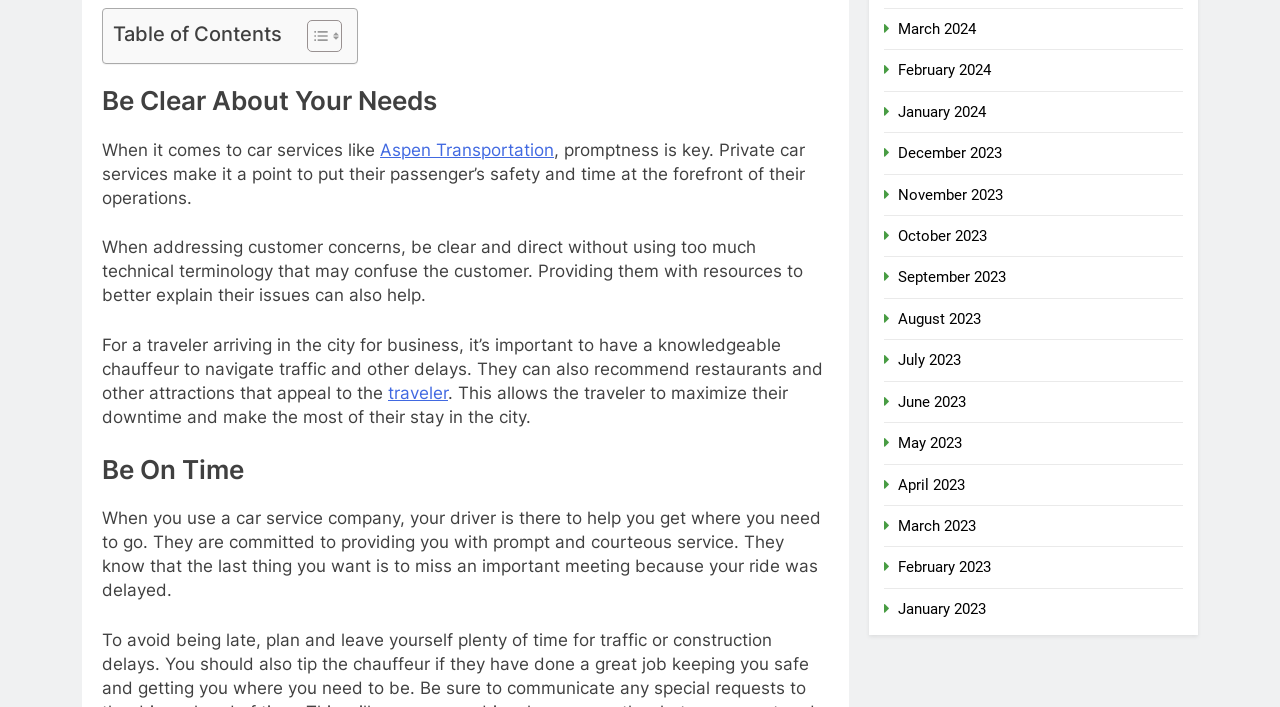Could you determine the bounding box coordinates of the clickable element to complete the instruction: "Visit Aspen Transportation"? Provide the coordinates as four float numbers between 0 and 1, i.e., [left, top, right, bottom].

[0.297, 0.197, 0.433, 0.226]